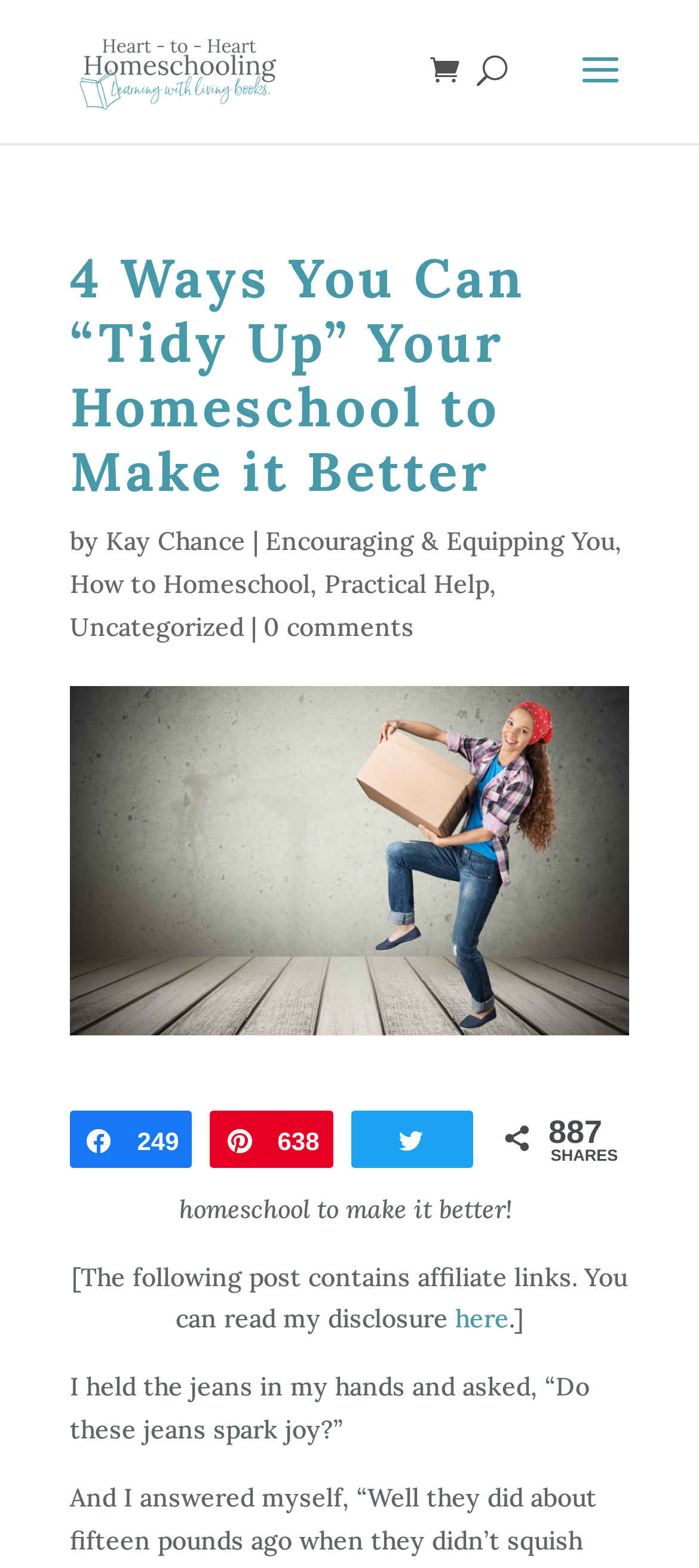Pinpoint the bounding box coordinates of the area that must be clicked to complete this instruction: "Visit Heart-to-Heart Homeschooling website".

[0.11, 0.034, 0.401, 0.054]